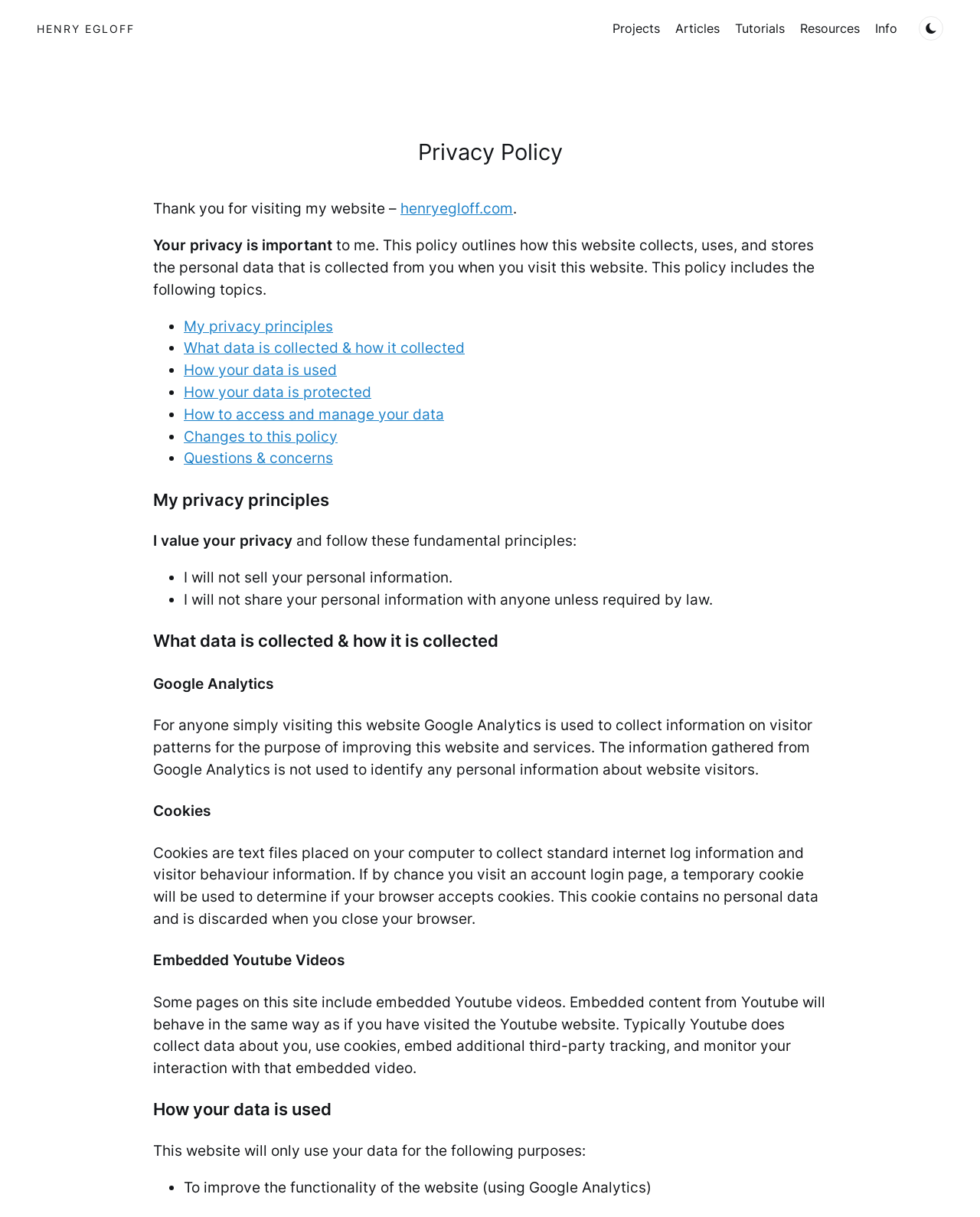Determine the bounding box coordinates of the section I need to click to execute the following instruction: "Visit the projects page". Provide the coordinates as four float numbers between 0 and 1, i.e., [left, top, right, bottom].

[0.62, 0.013, 0.678, 0.034]